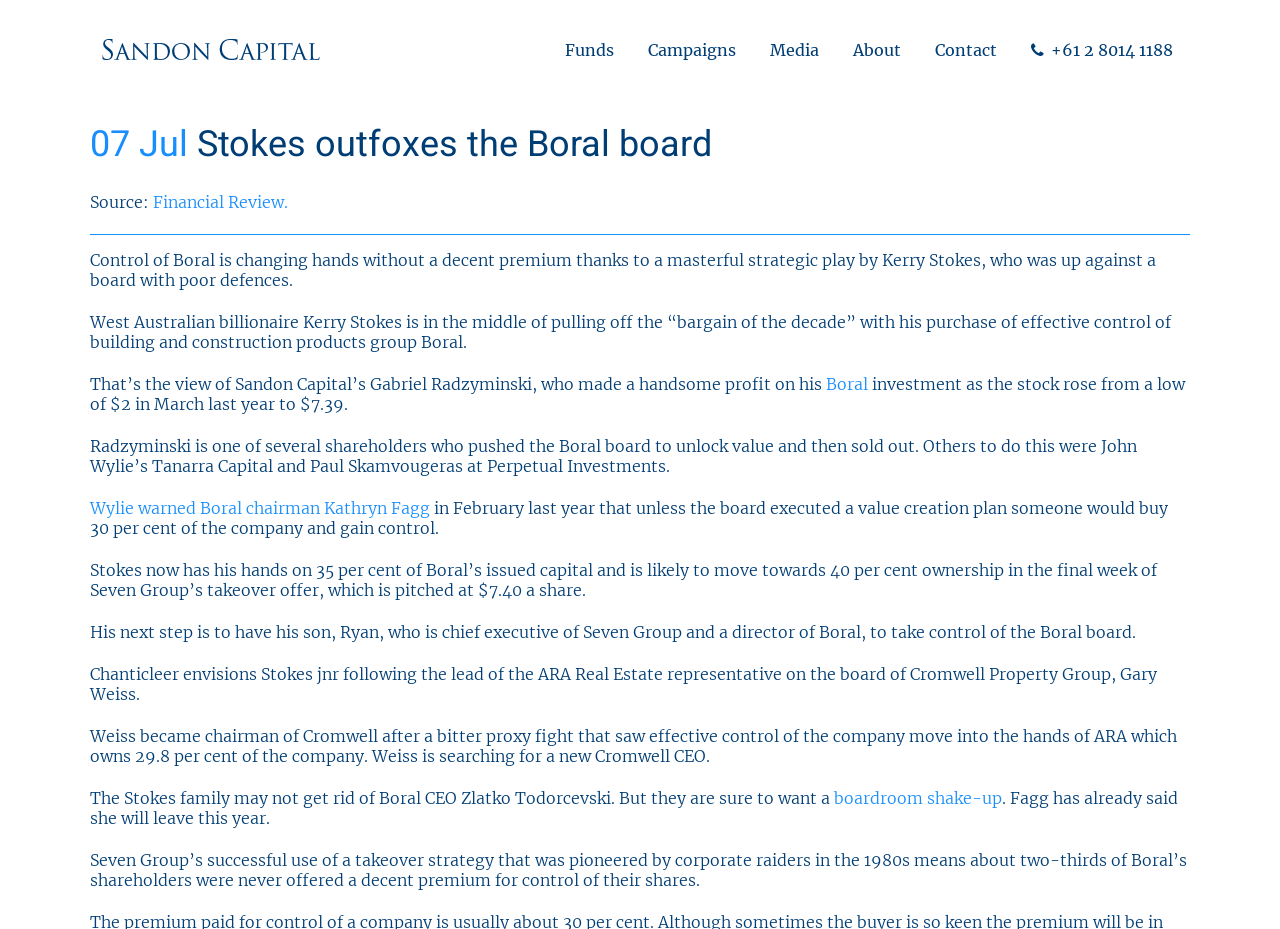Show me the bounding box coordinates of the clickable region to achieve the task as per the instruction: "Read the 'Recent Posts'".

None